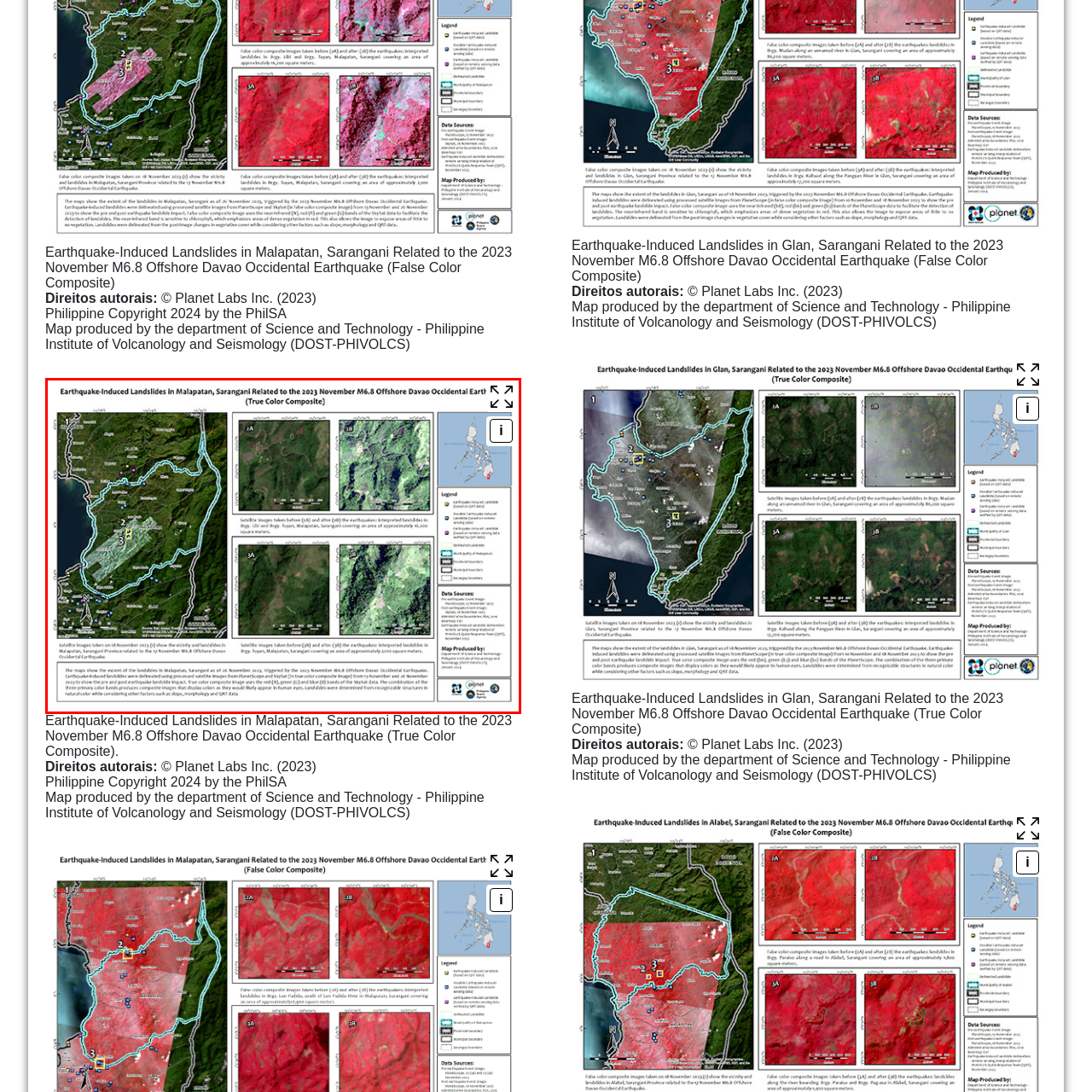Check the highlighted part in pink, What is the purpose of the enlarged satellite images? 
Use a single word or phrase for your answer.

Before-and-after comparison